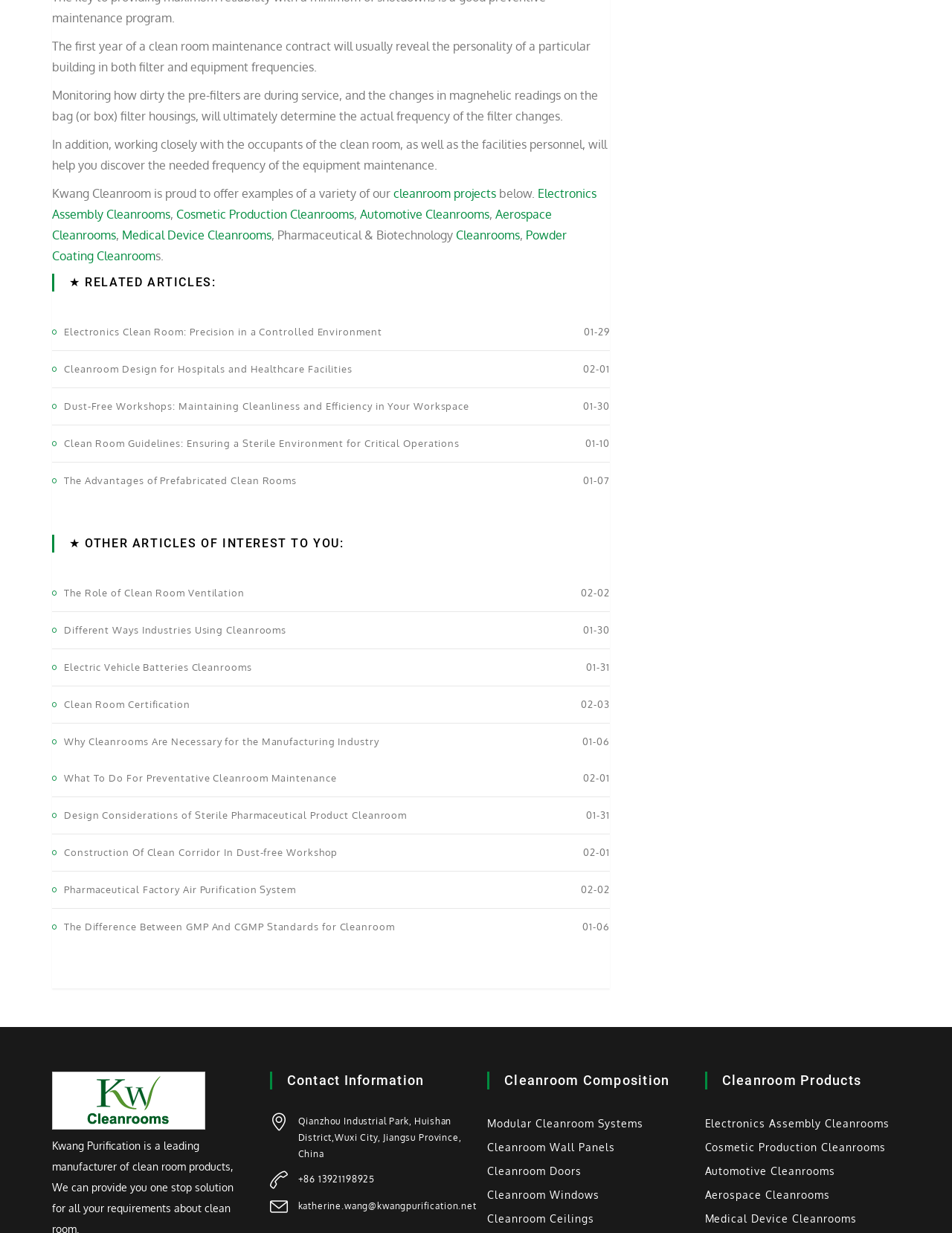Please identify the bounding box coordinates of where to click in order to follow the instruction: "Contact Kwang Cleanroom via phone number +86 13921198925".

[0.313, 0.952, 0.394, 0.961]